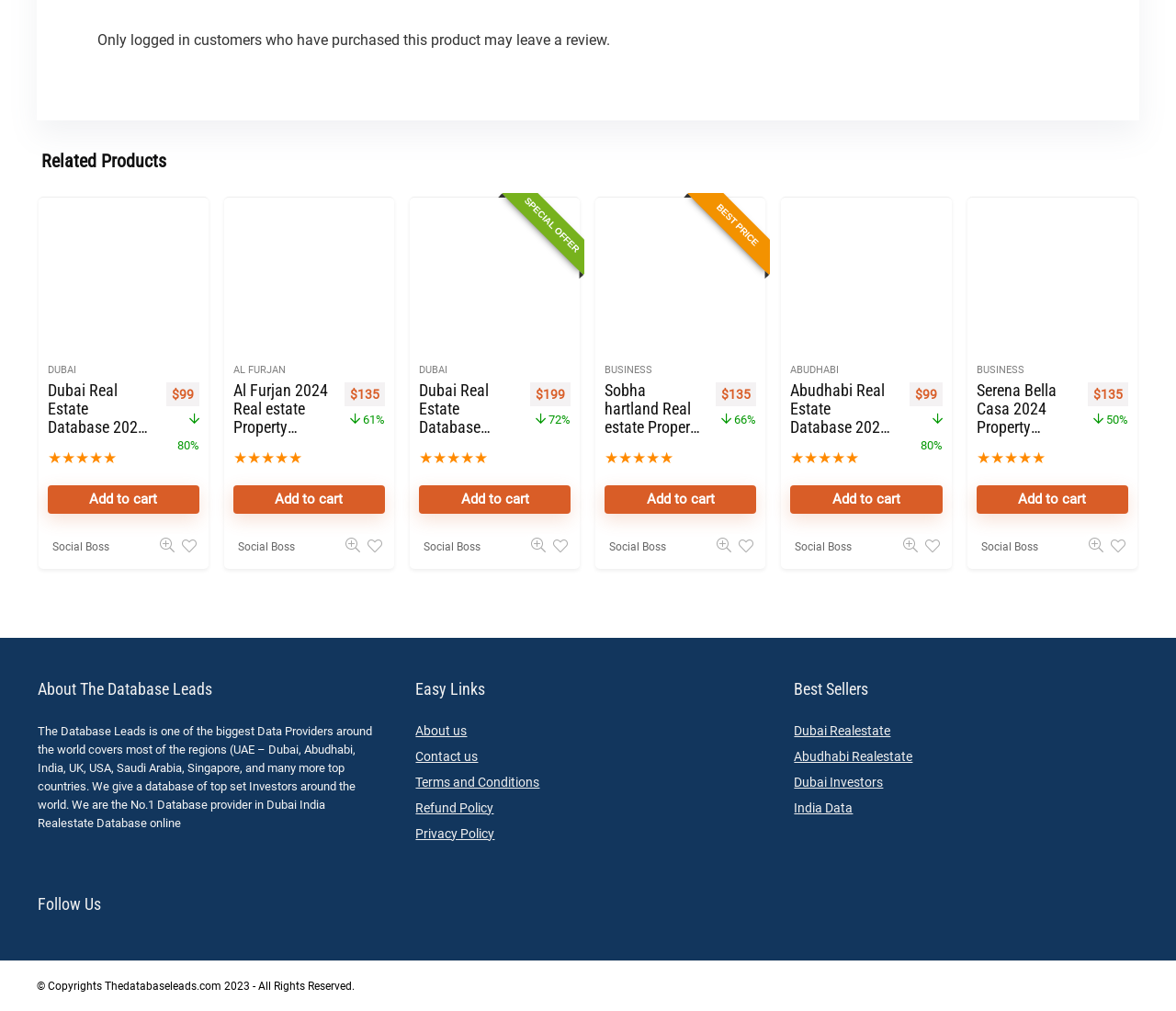Specify the bounding box coordinates of the area that needs to be clicked to achieve the following instruction: "Follow 'Social Boss'".

[0.04, 0.533, 0.097, 0.548]